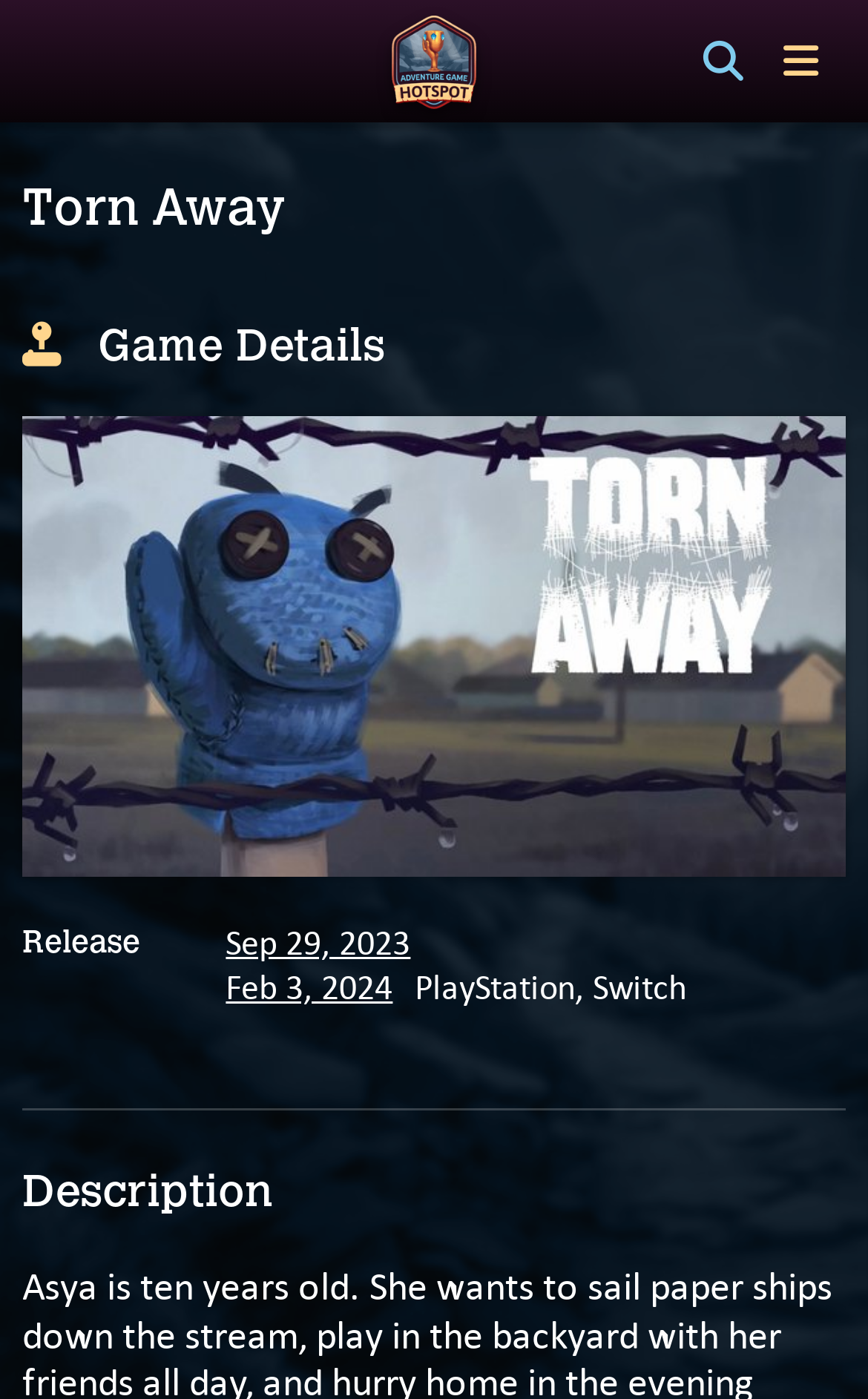Please give a one-word or short phrase response to the following question: 
What is the purpose of the button 'Toggle menu'?

To toggle the menu